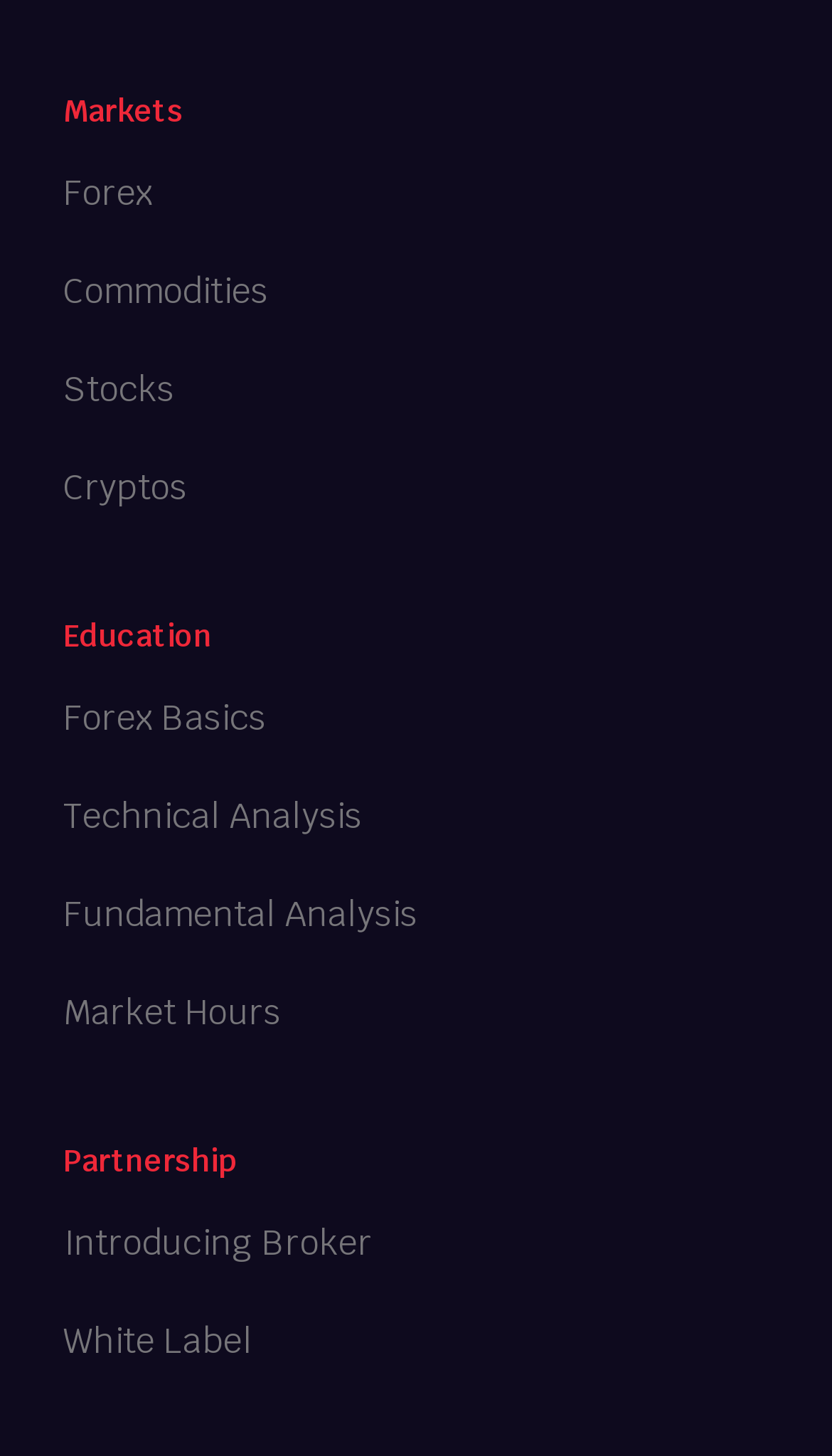Please determine the bounding box coordinates of the element's region to click in order to carry out the following instruction: "Explore Introducing Broker partnership". The coordinates should be four float numbers between 0 and 1, i.e., [left, top, right, bottom].

[0.076, 0.833, 0.447, 0.877]